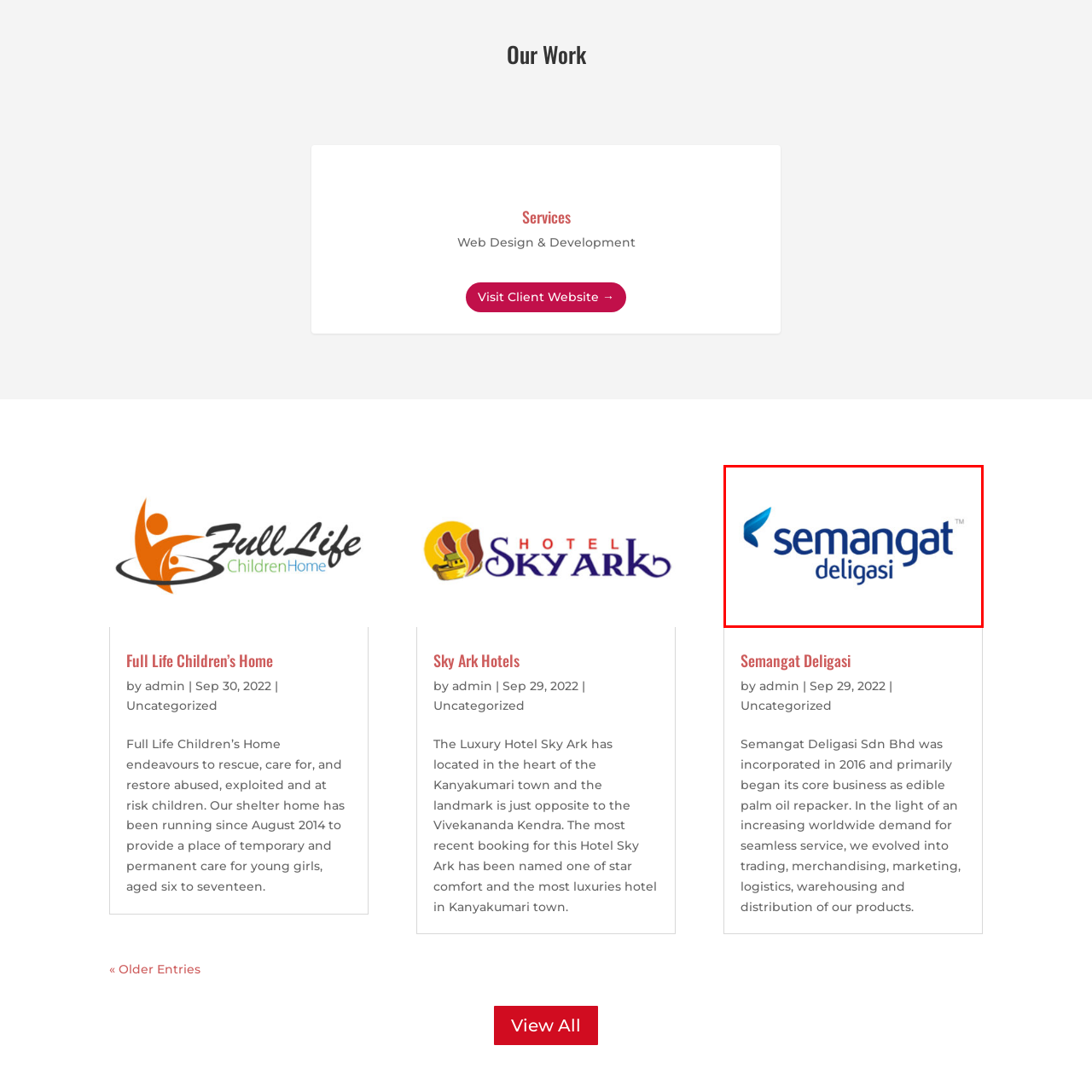Direct your attention to the area enclosed by the green rectangle and deliver a comprehensive answer to the subsequent question, using the image as your reference: 
What is the focus of the company initially?

According to the caption, the company initially focused on palm oil, but later expanded its scope to include trading, marketing, logistics, and distribution of various products.